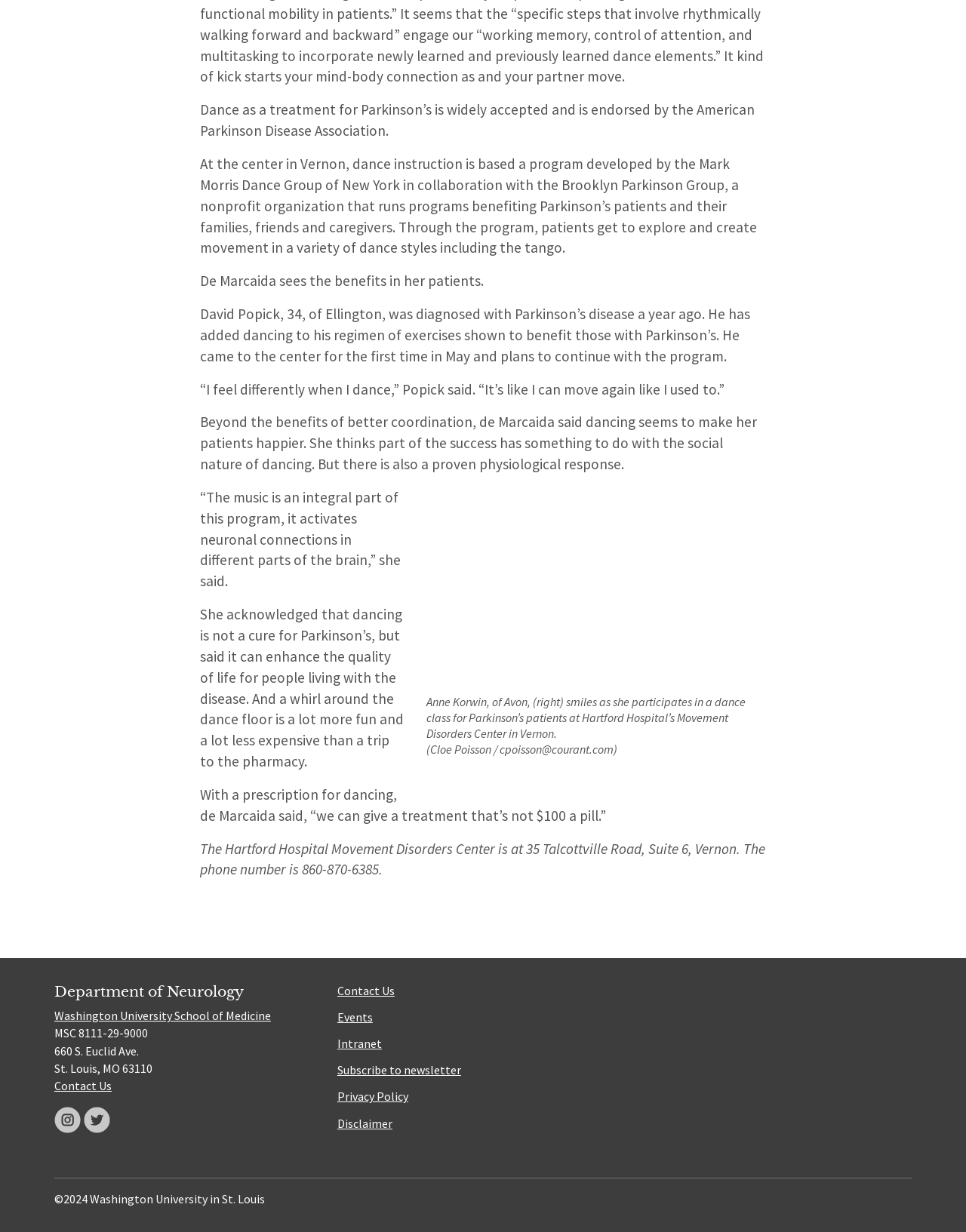What is the location of the Washington University School of Medicine?
Give a one-word or short phrase answer based on the image.

St. Louis, MO 63110